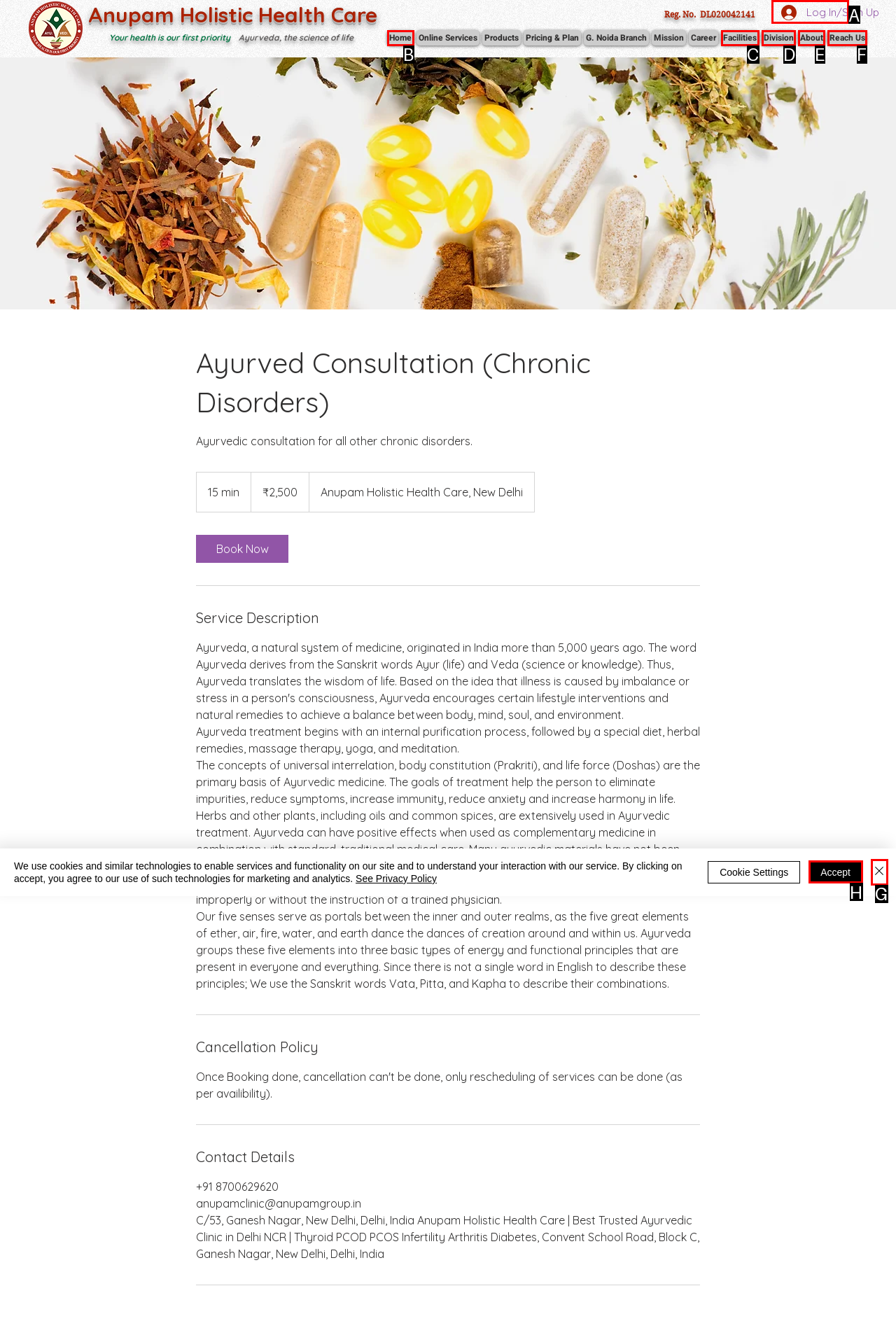Identify the HTML element you need to click to achieve the task: Click the 'Log In/Sign Up' button. Respond with the corresponding letter of the option.

A